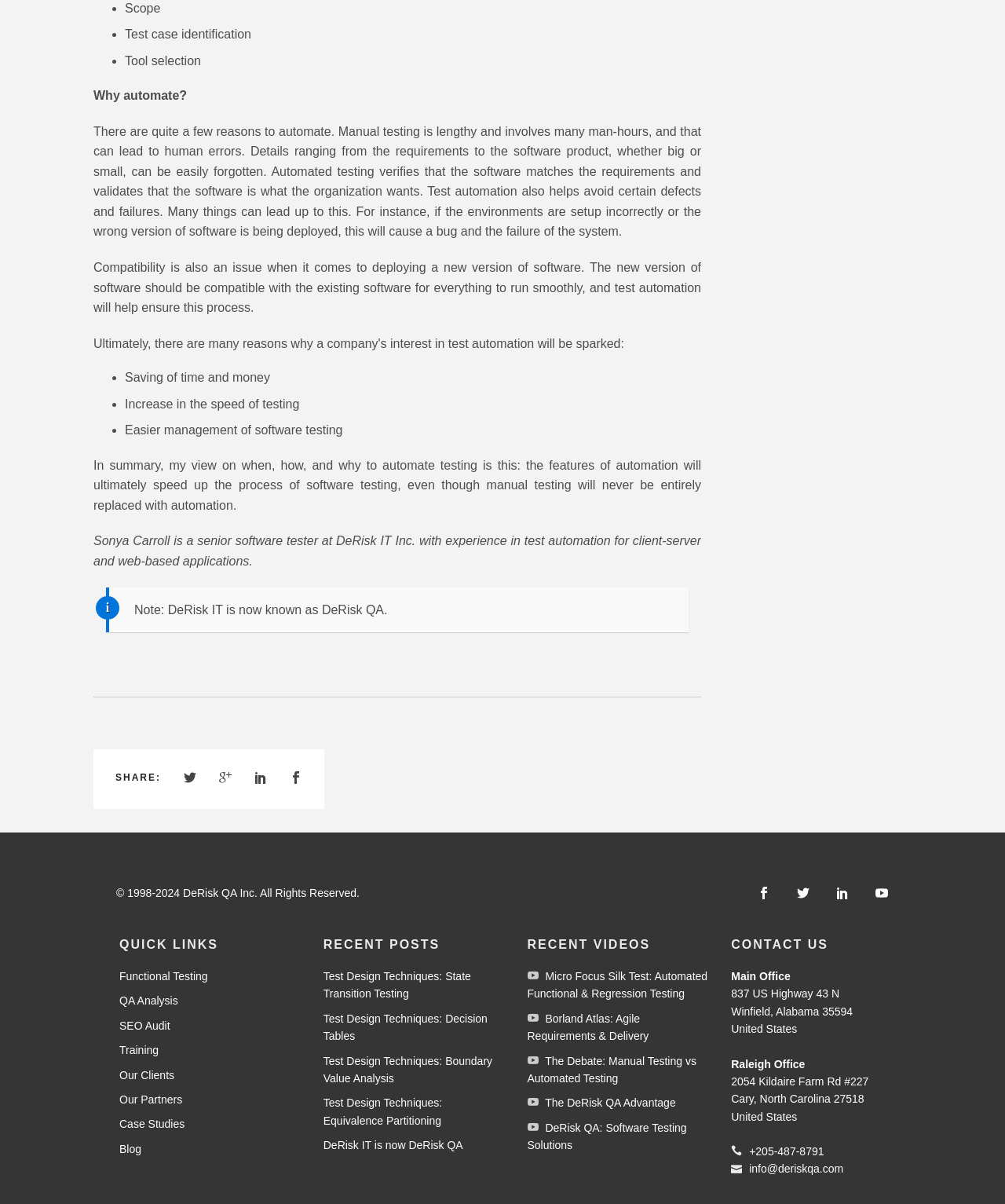Please determine the bounding box coordinates of the element to click in order to execute the following instruction: "Visit the blog". The coordinates should be four float numbers between 0 and 1, specified as [left, top, right, bottom].

[0.119, 0.949, 0.141, 0.959]